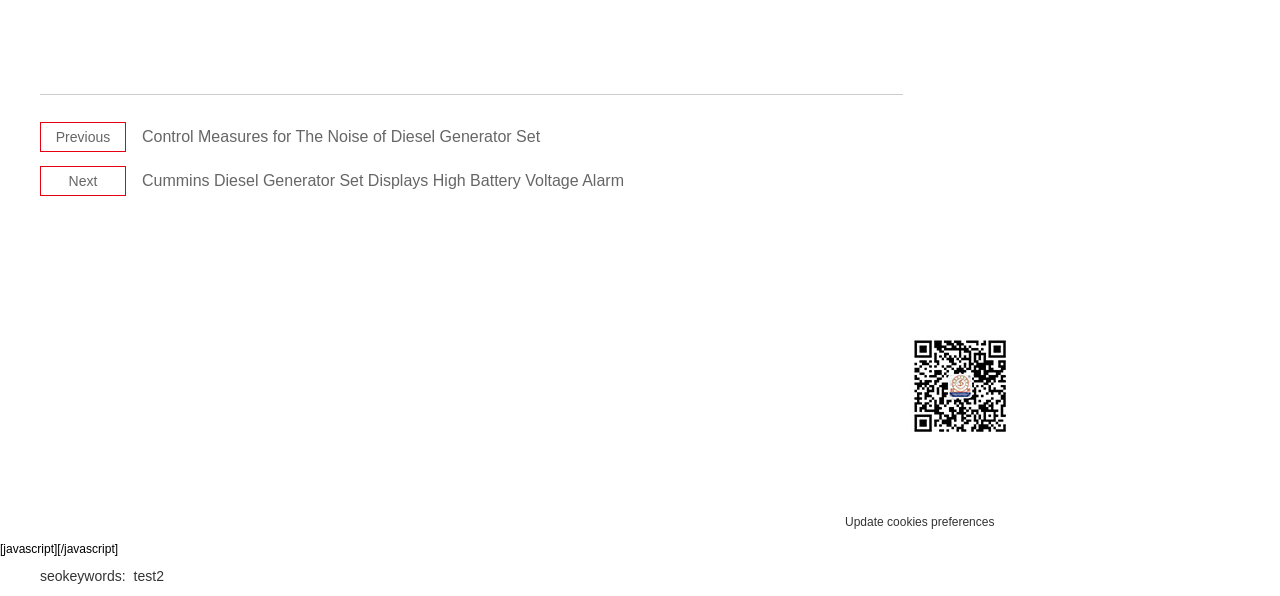With reference to the screenshot, provide a detailed response to the question below:
What is the email address for sales?

The email address for sales is located at the bottom of the webpage, and it is specified as sales@dieselgeneratortech.com.